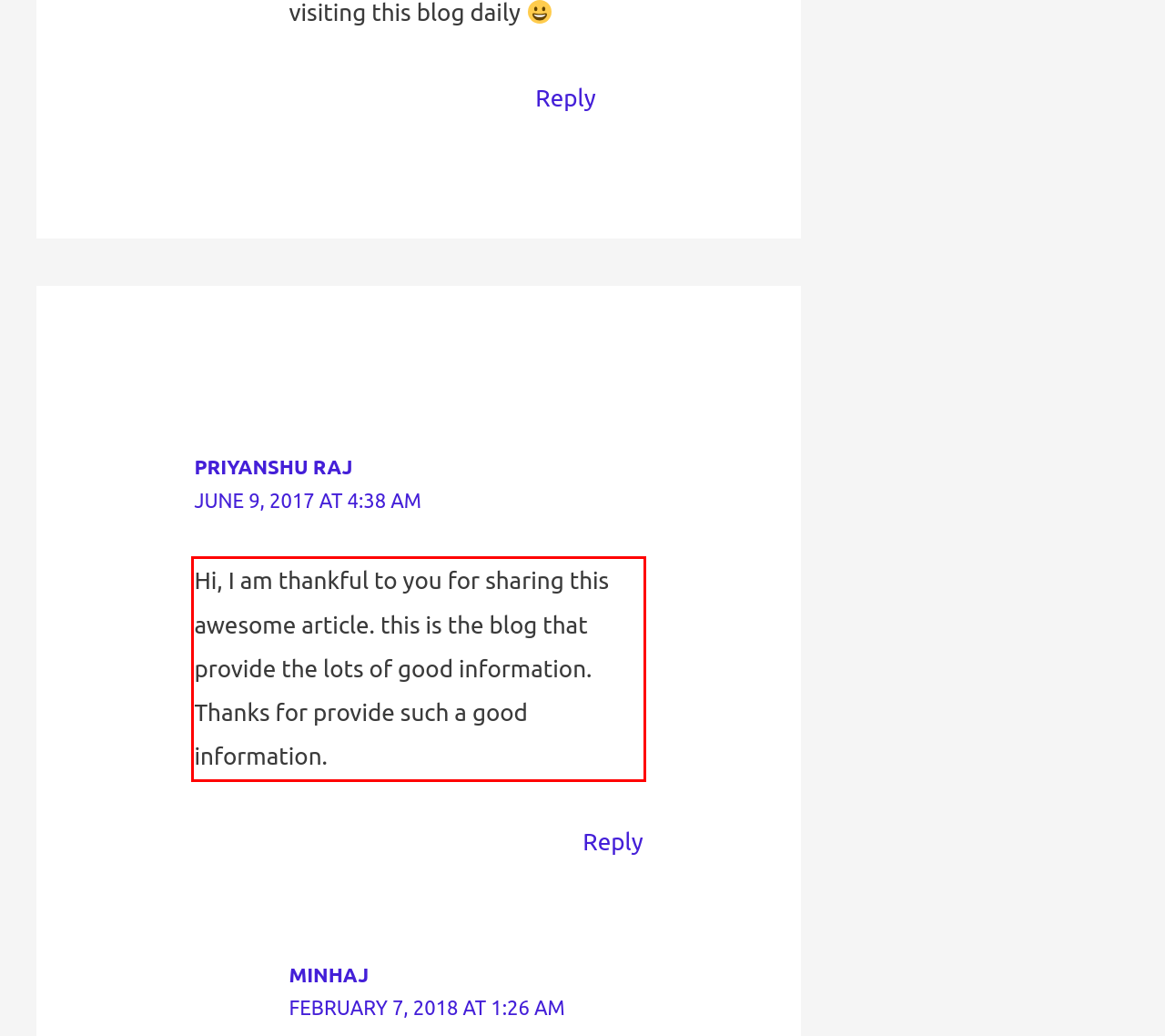Analyze the red bounding box in the provided webpage screenshot and generate the text content contained within.

Hi, I am thankful to you for sharing this awesome article. this is the blog that provide the lots of good information. Thanks for provide such a good information.